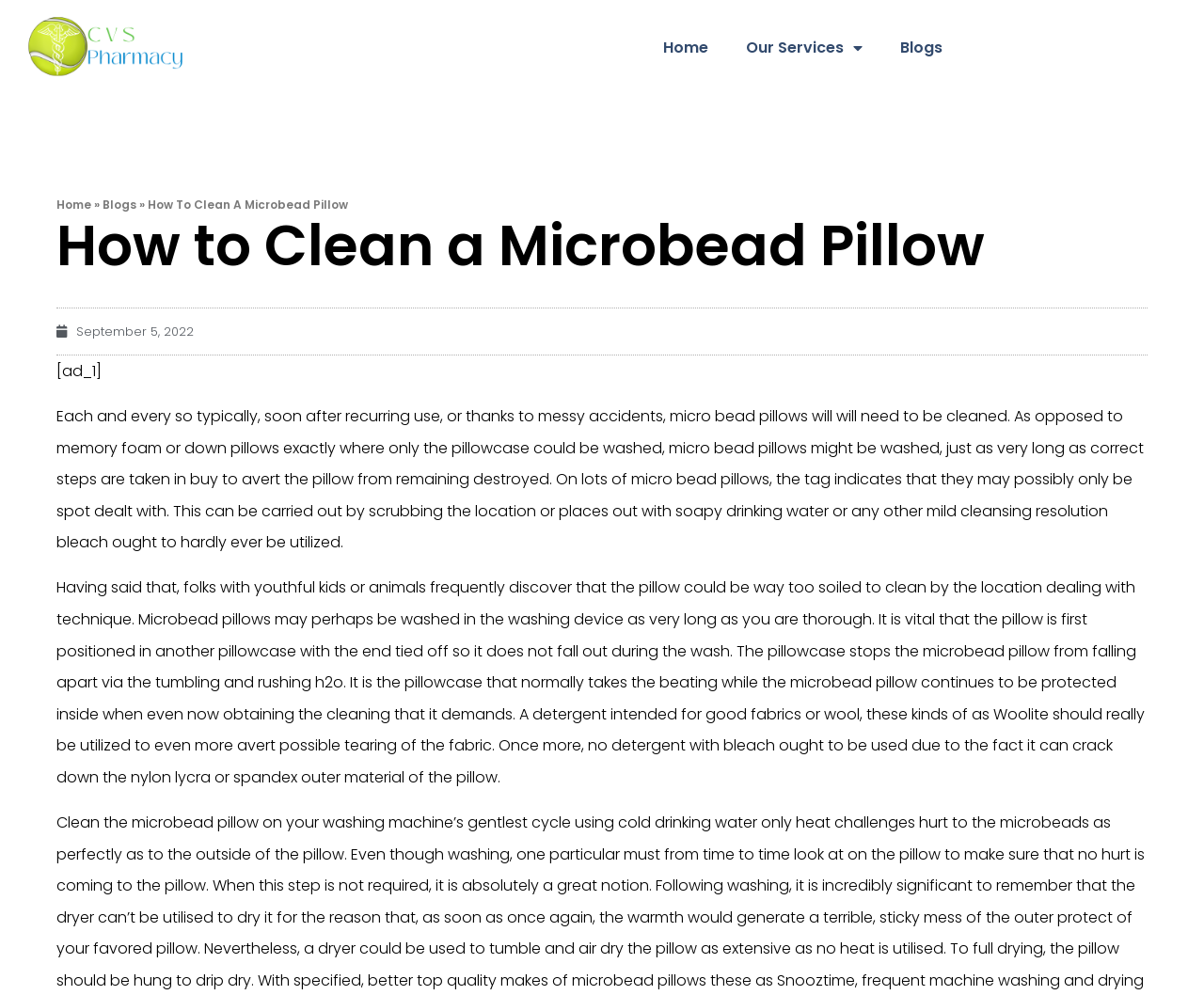Can microbead pillows be washed in a washing machine?
Deliver a detailed and extensive answer to the question.

According to the text on the webpage, microbead pillows can be washed in a washing machine as long as they are placed in another pillowcase with the end tied off to prevent them from falling apart during the wash.